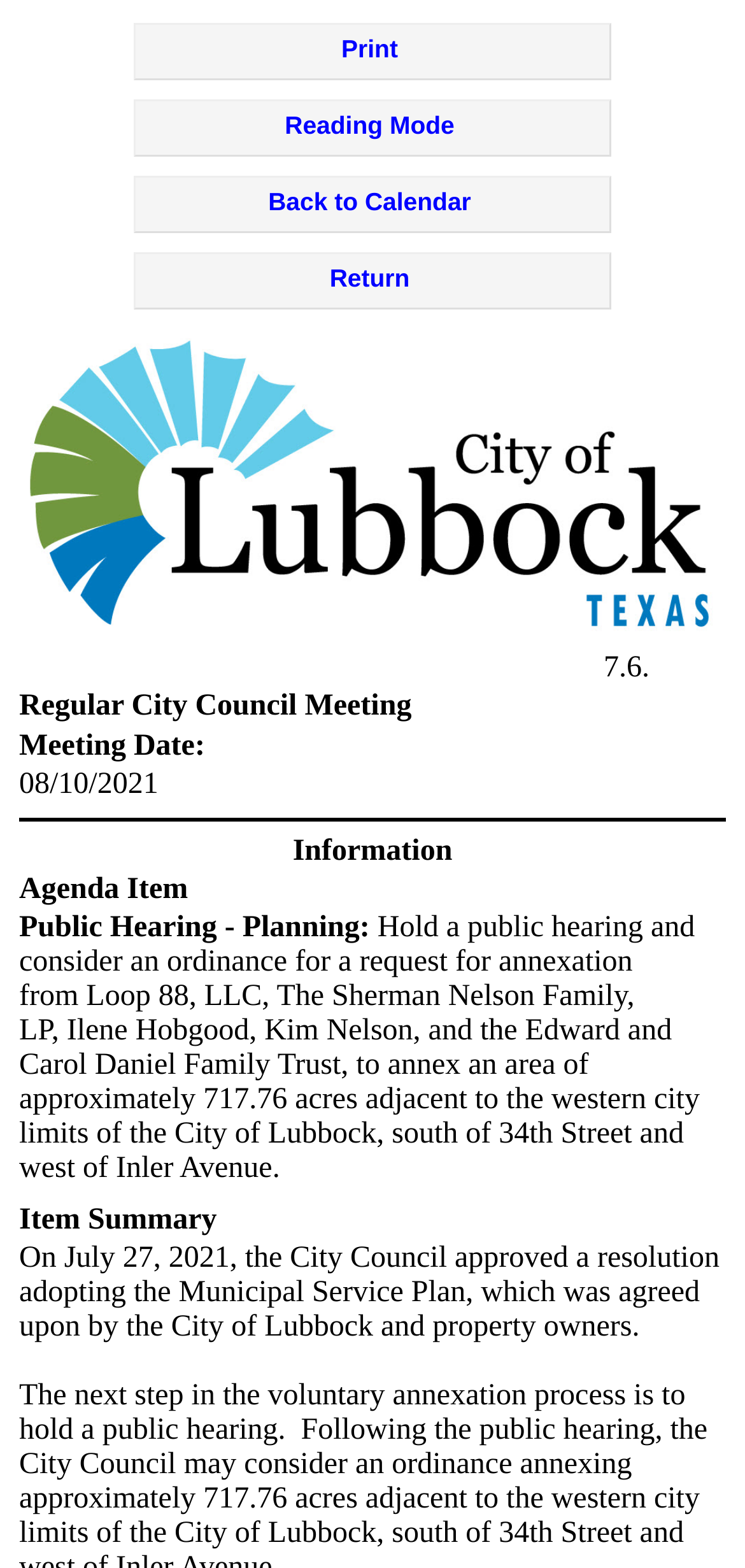Explain the webpage's layout and main content in detail.

The webpage appears to be a meeting agenda page, specifically for a Regular City Council Meeting on August 10, 2021. At the top, there are four links: "Print Agenda Item - opens in new window", "Reading Mode", "Back to Calendar", and "Return", aligned horizontally. Below these links, there is an image of the Lubbock City Logo 2021, taking up most of the width of the page.

On the left side of the page, there is a section with the meeting date "08/10/2021" and a label "Meeting Date:". Below this, there is a horizontal separator line. Underneath the separator, there are several sections of text. The first section is labeled "Information" and contains the text "Agenda Item". The next section is labeled "Public Hearing - Planning:" and contains a lengthy description of a proposed ordinance for annexation.

To the right of the "Information" section, there is a single character " " (a non-breaking space). Below this, there is a long paragraph describing the item summary, which appears to be a continuation of the previous section.

Overall, the page has a simple layout with clear headings and concise text, making it easy to navigate and understand the meeting agenda.